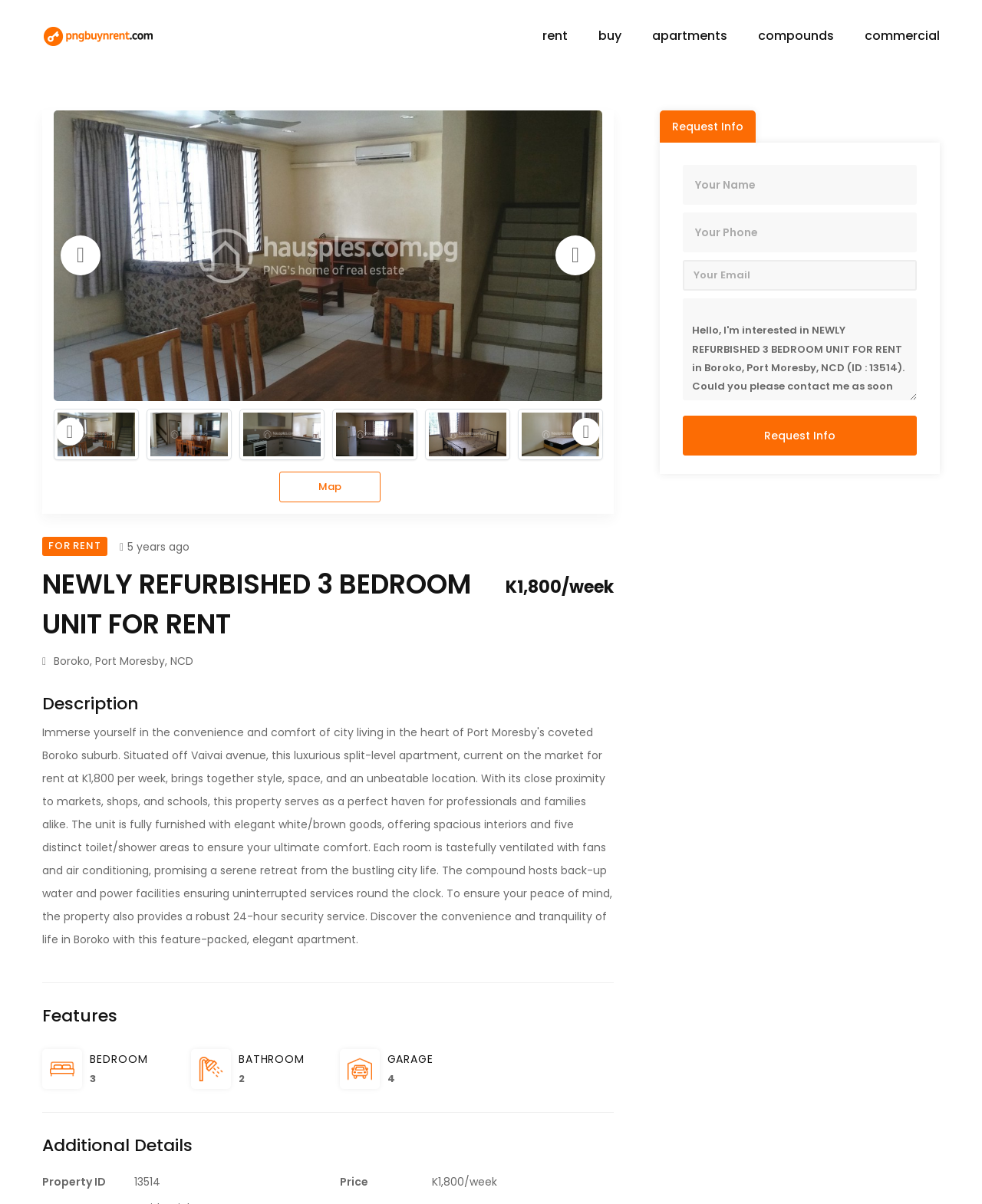What is the location of the apartment for rent?
Provide a detailed answer to the question using information from the image.

I found the location of the apartment for rent by looking at the static text element that says 'Boroko, Port Moresby, NCD' which is located below the main heading of the webpage.